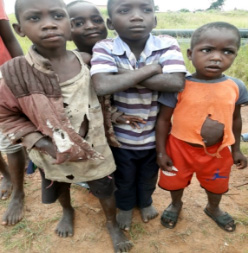Generate a detailed caption for the image.

The image features a group of young children standing together in a rural setting, possibly in a village. The children exhibit a range of expressions and postures, showcasing their personalities. One child at the forefront is wearing a shirt with visible wear and tear and has a serious expression while crossing his arms. Beside him, another child sports a striped shirt, adding a touch of color to the group. Two more children stand slightly behind, peering out with curious looks.

This scene captures the essence of childhood in a village, with the backdrop suggesting a community-focused atmosphere, reinforcing the values of togetherness and local leadership. The children's attire reflects their resourceful spirit, emphasizing their upbringing in a modest environment. Overall, the image evokes a sense of resilience and the youthful energy of the community they represent.